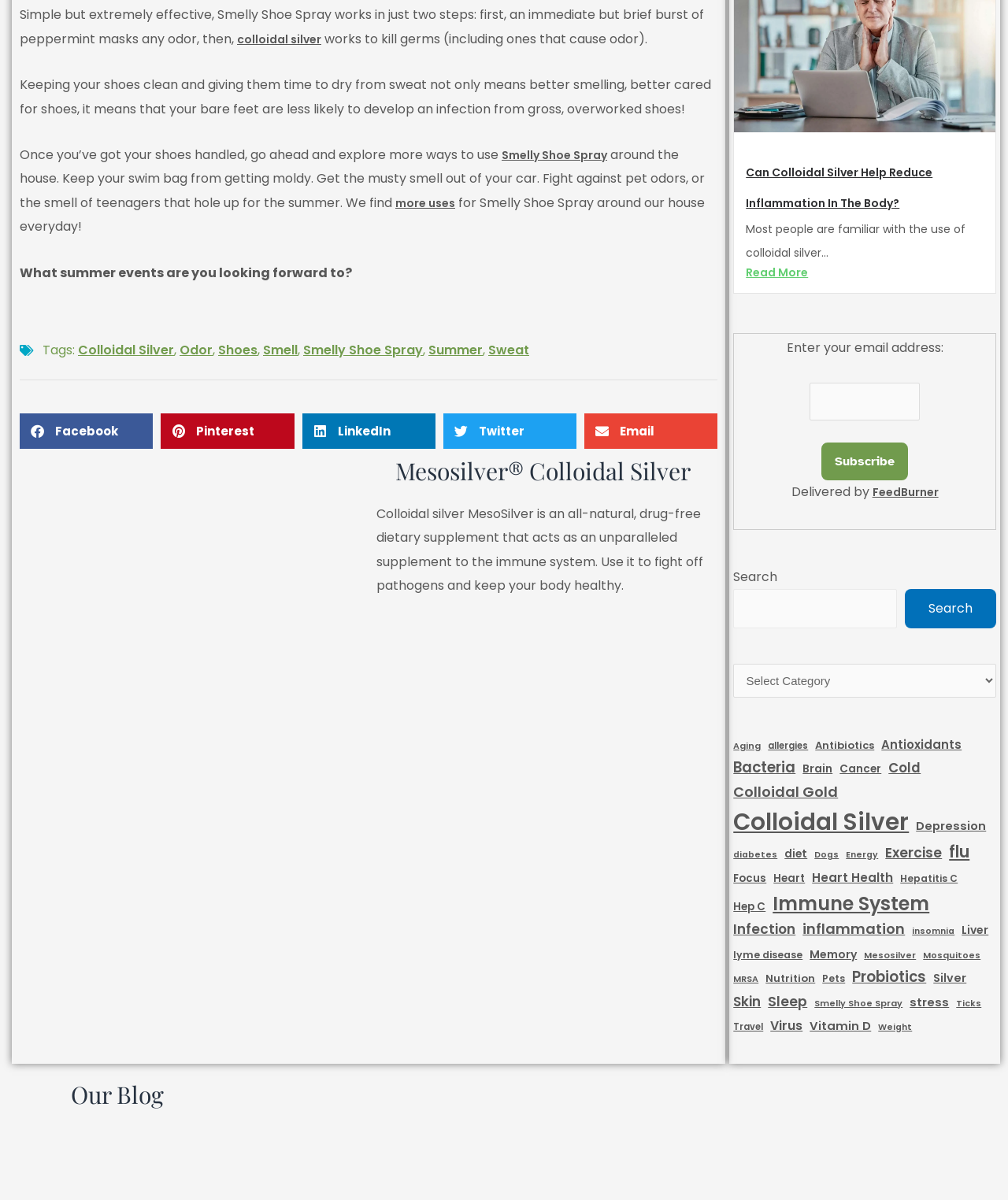Identify the bounding box coordinates for the element you need to click to achieve the following task: "Read more about 'Can Colloidal Silver Help Reduce Inflammation In The Body?'". The coordinates must be four float values ranging from 0 to 1, formatted as [left, top, right, bottom].

[0.74, 0.137, 0.925, 0.176]